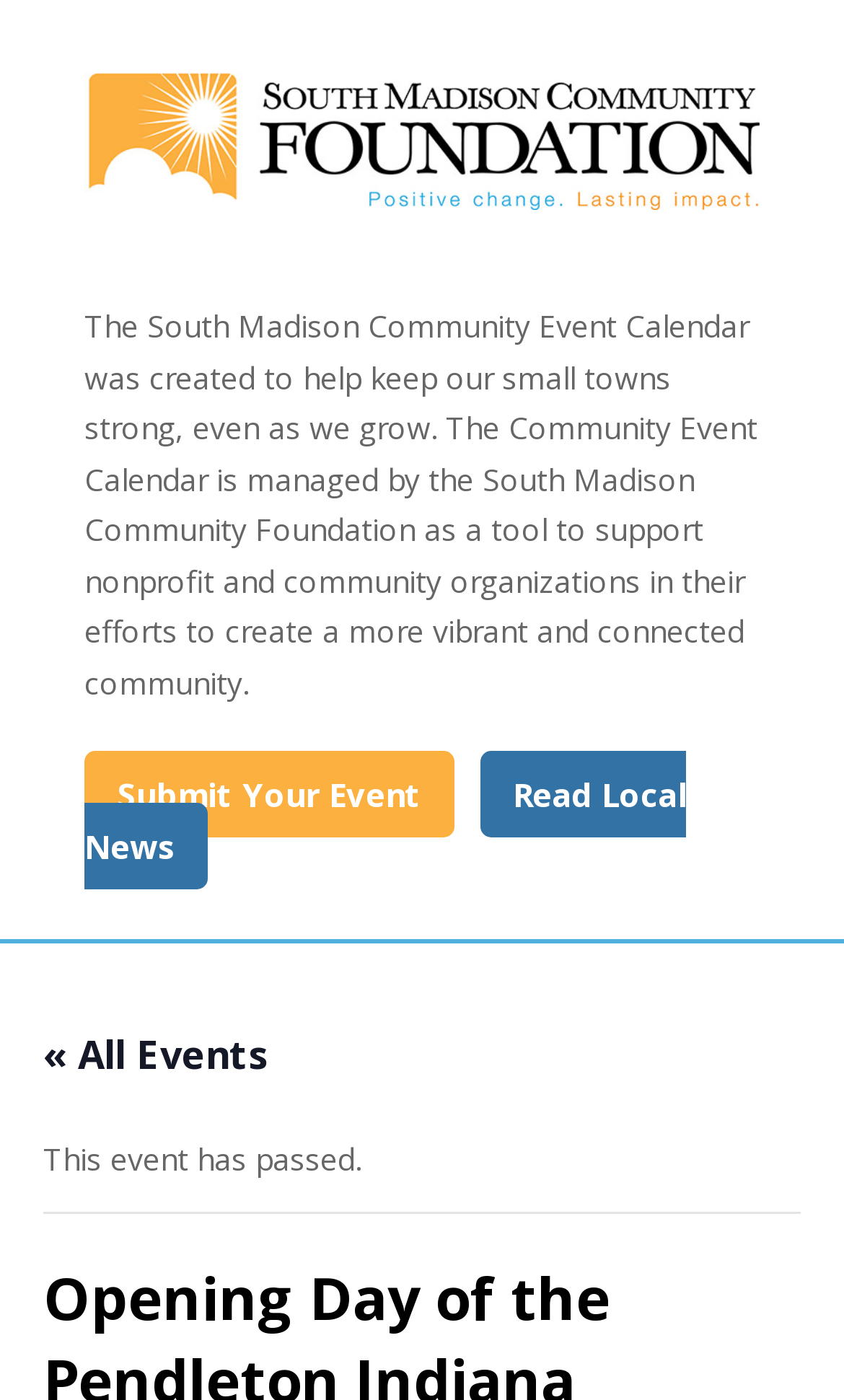What is the relationship between the South Madison Community Foundation and the event? Please answer the question using a single word or phrase based on the image.

The foundation manages the event calendar